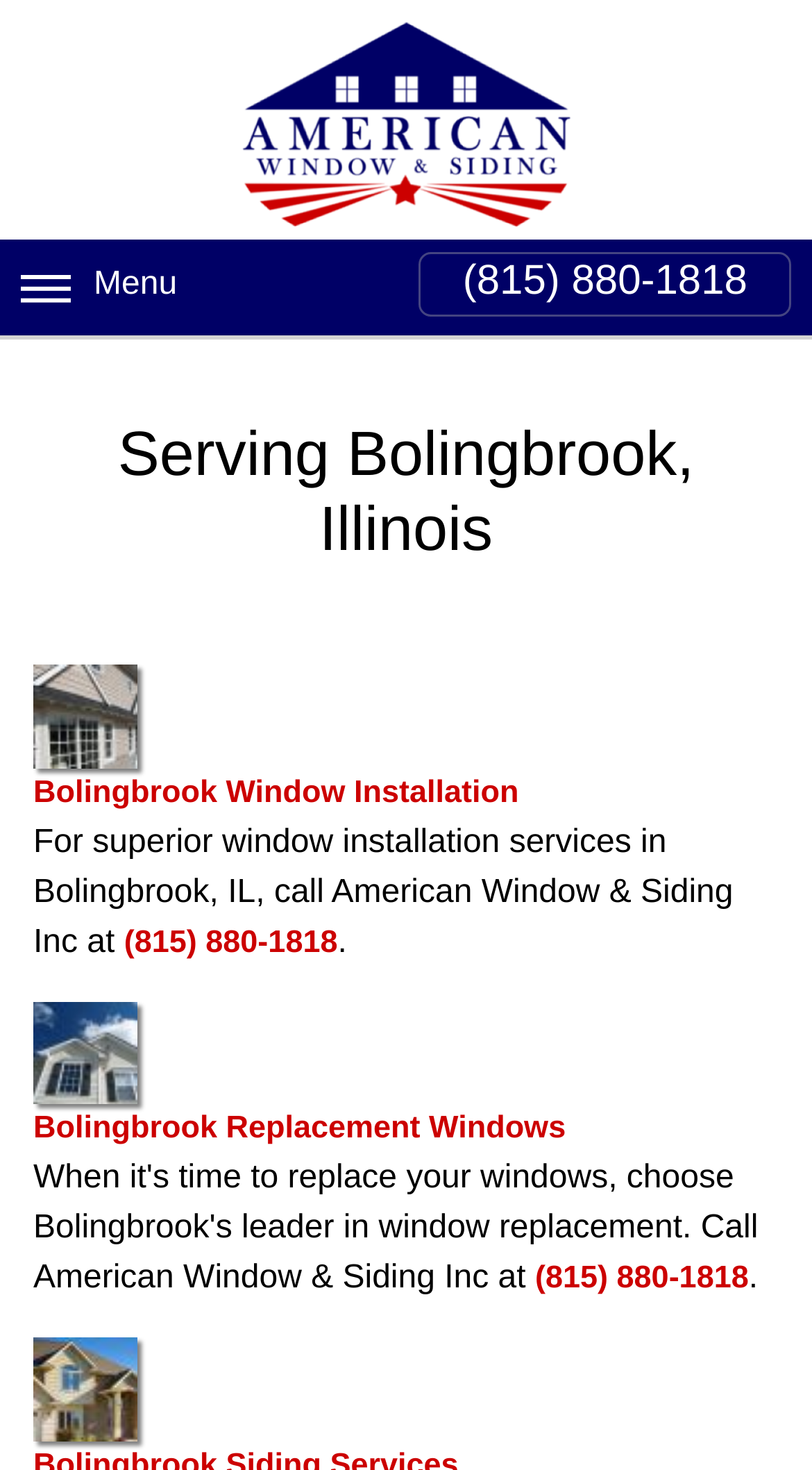How many types of services are provided by American Window & Siding Inc?
Refer to the image and offer an in-depth and detailed answer to the question.

The types of services can be counted from the links and images on the webpage, including 'Bolingbrook Window Installation by American Window & Siding Inc', 'Bolingbrook Replacement Windows by American Window & Siding Inc', and 'Bolingbrook Siding Services by American Window & Siding Inc'.